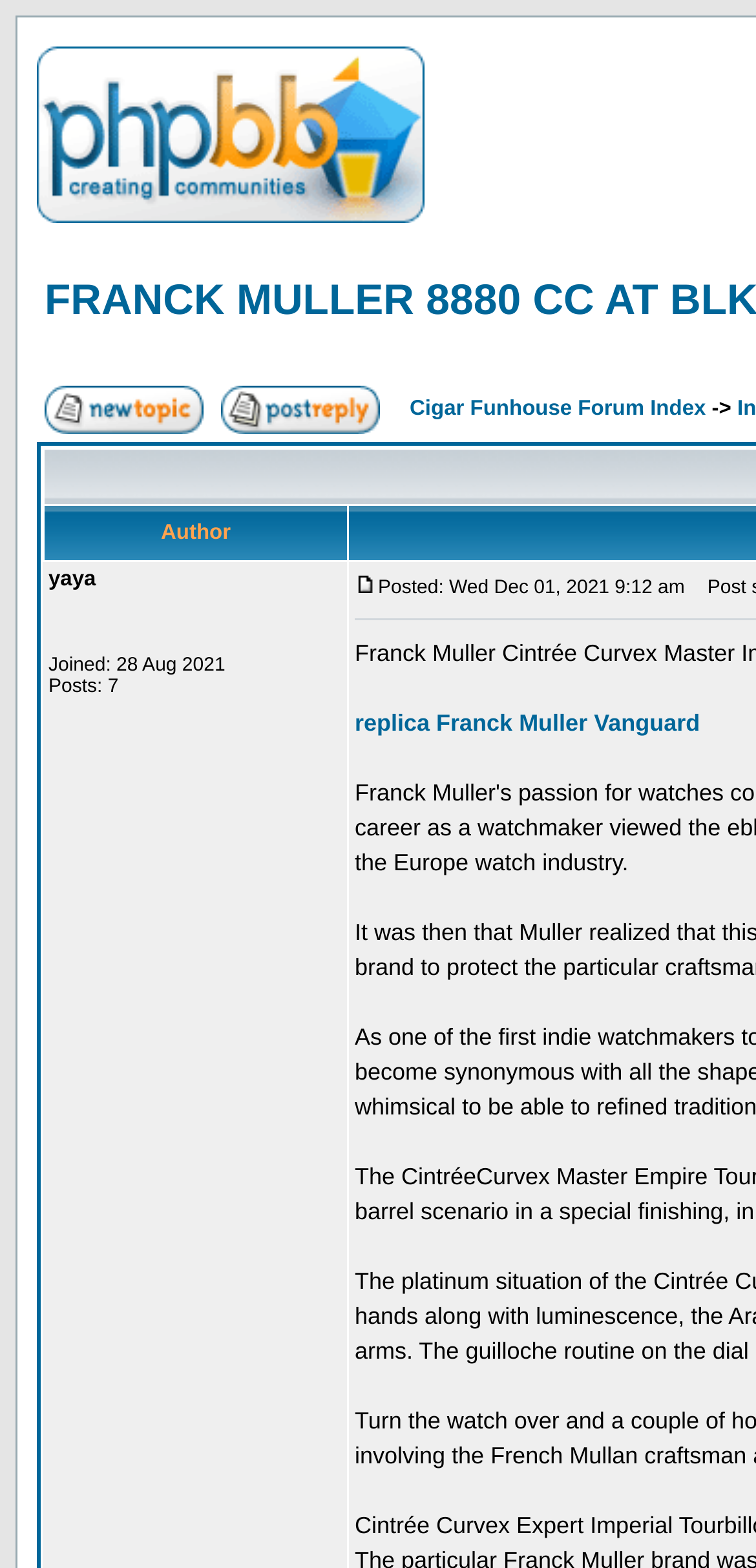What is the join date of the author?
Give a single word or phrase answer based on the content of the image.

28 Aug 2021